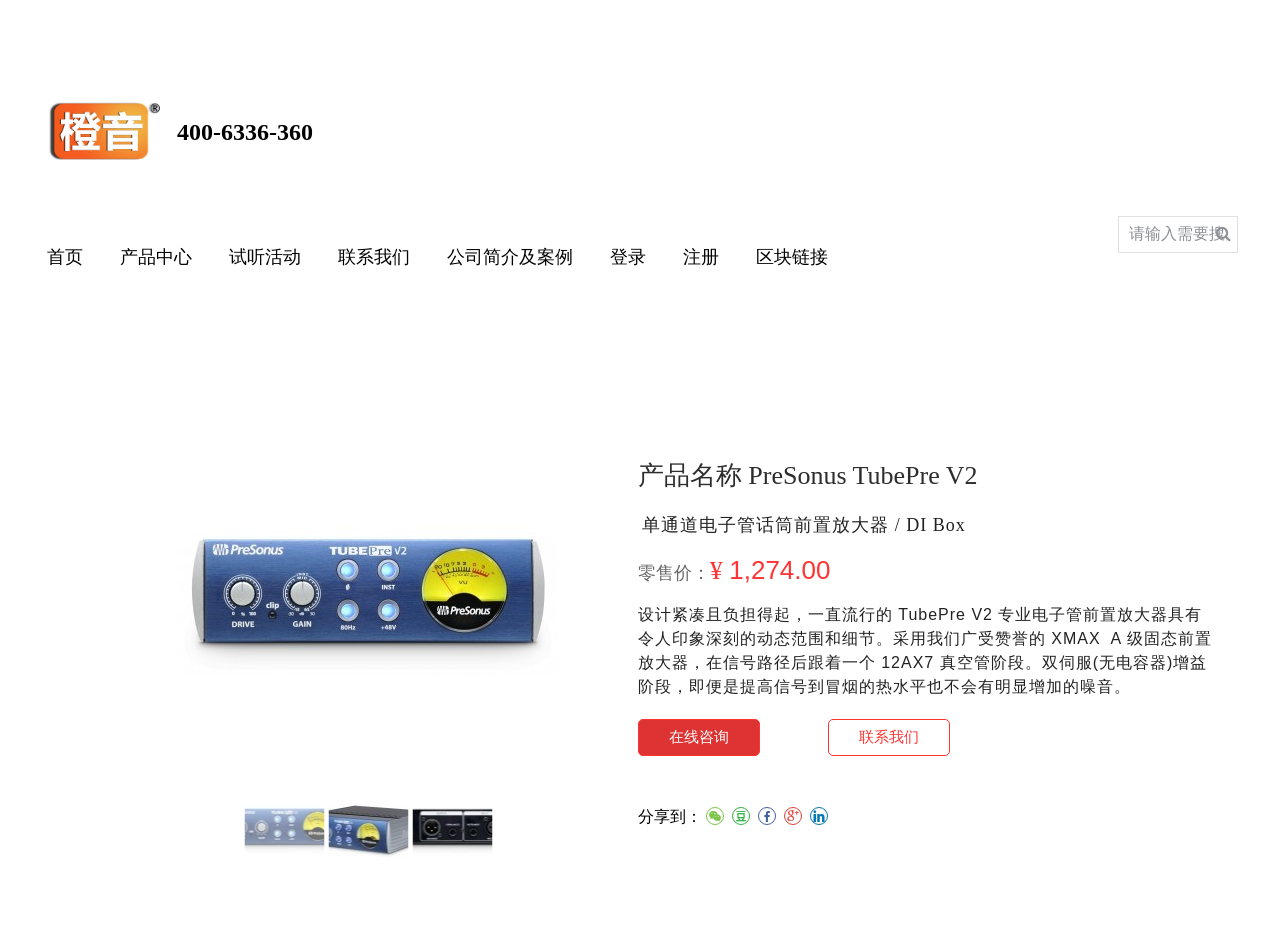What is the type of product being sold?
Examine the screenshot and reply with a single word or phrase.

Electronic instrument